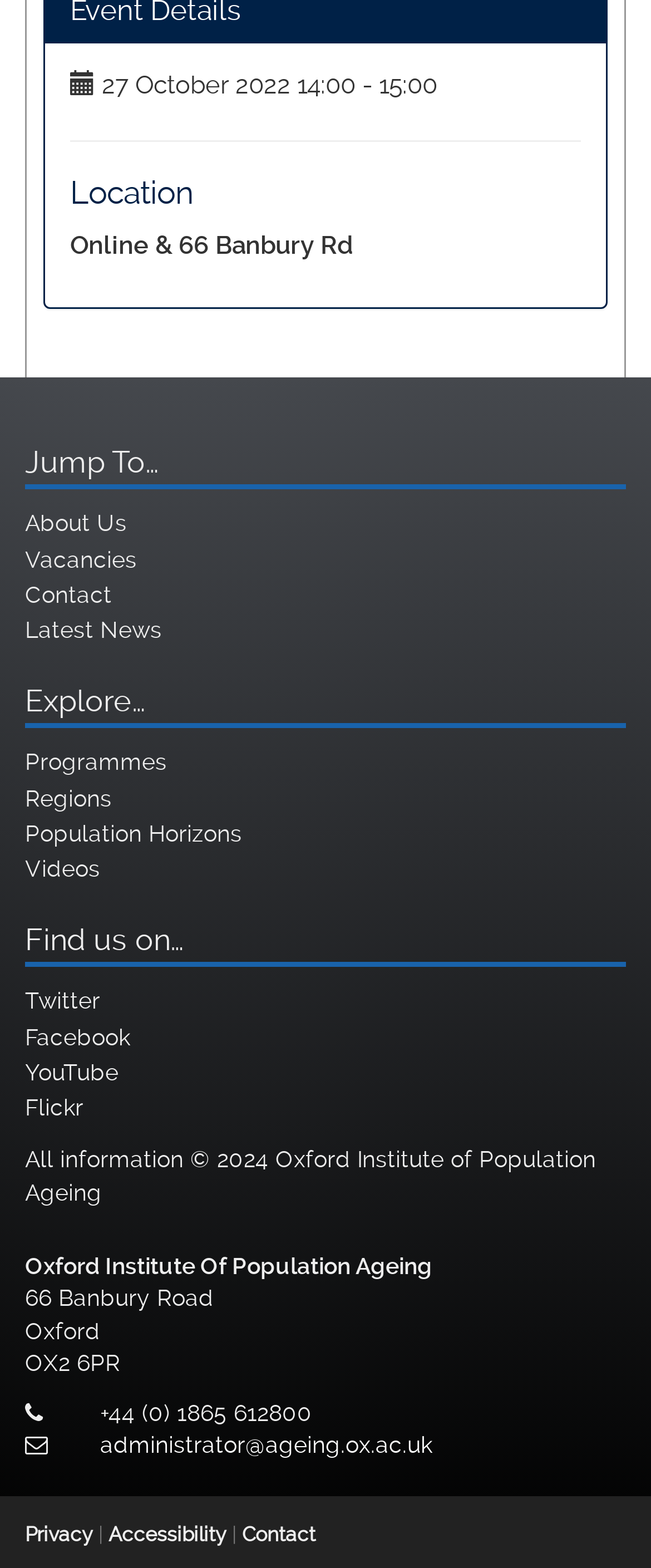Find the bounding box coordinates of the clickable element required to execute the following instruction: "Contact the administrator". Provide the coordinates as four float numbers between 0 and 1, i.e., [left, top, right, bottom].

[0.154, 0.913, 0.664, 0.93]